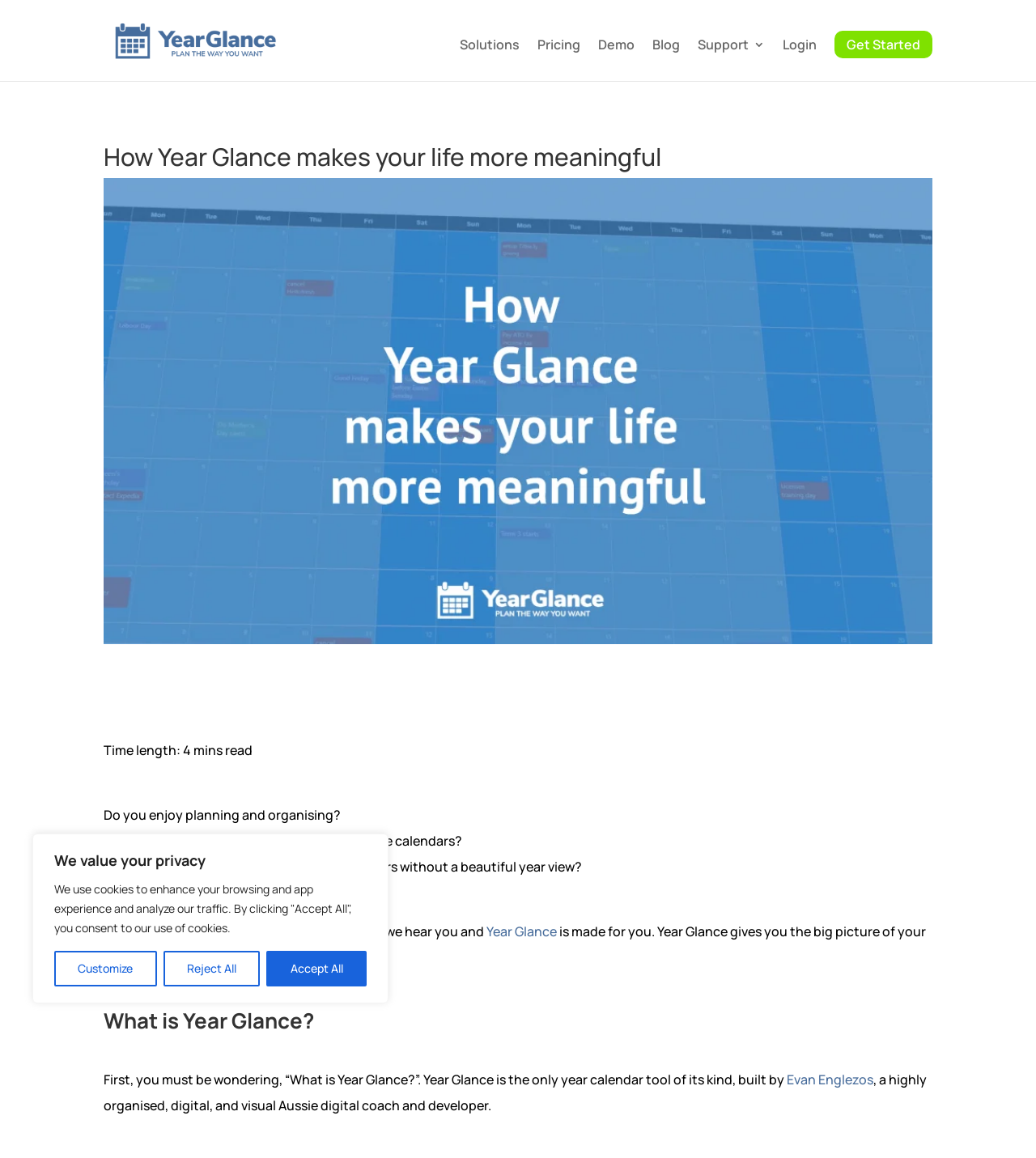Using the given description, provide the bounding box coordinates formatted as (top-left x, top-left y, bottom-right x, bottom-right y), with all values being floating point numbers between 0 and 1. Description: Get Started

[0.817, 0.034, 0.888, 0.043]